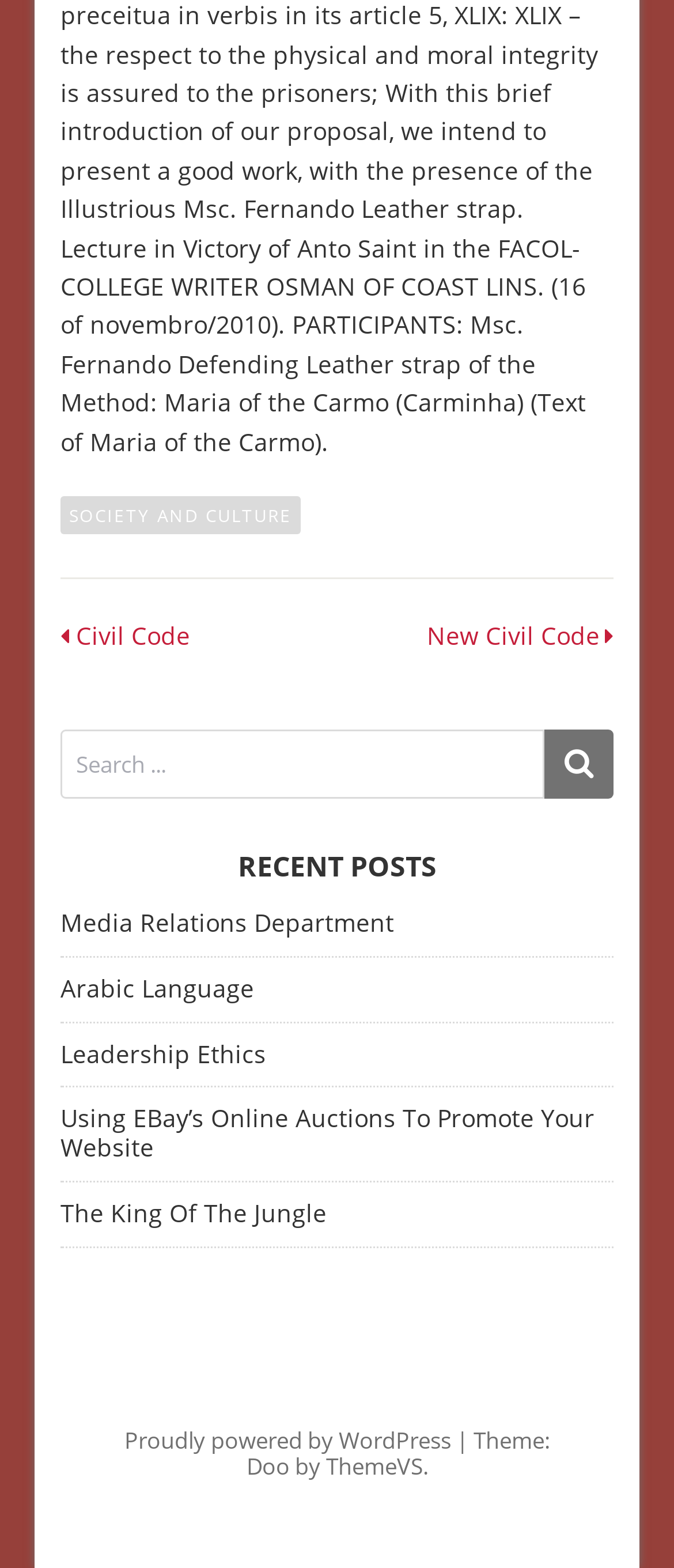Locate the bounding box coordinates of the clickable element to fulfill the following instruction: "go to home page". Provide the coordinates as four float numbers between 0 and 1 in the format [left, top, right, bottom].

None